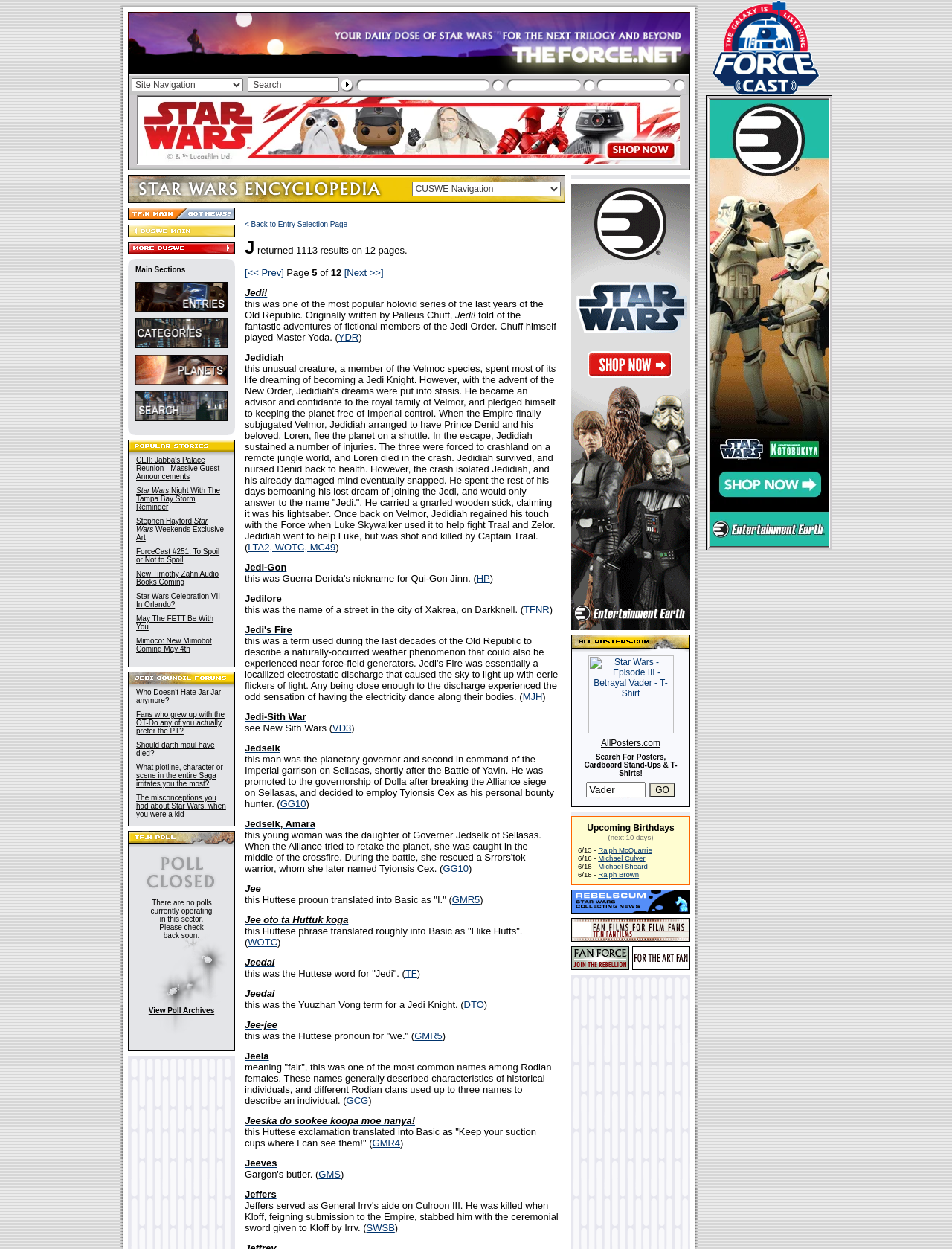Please give a one-word or short phrase response to the following question: 
What is the link 'Entertainment Earth' for?

To access Entertainment Earth